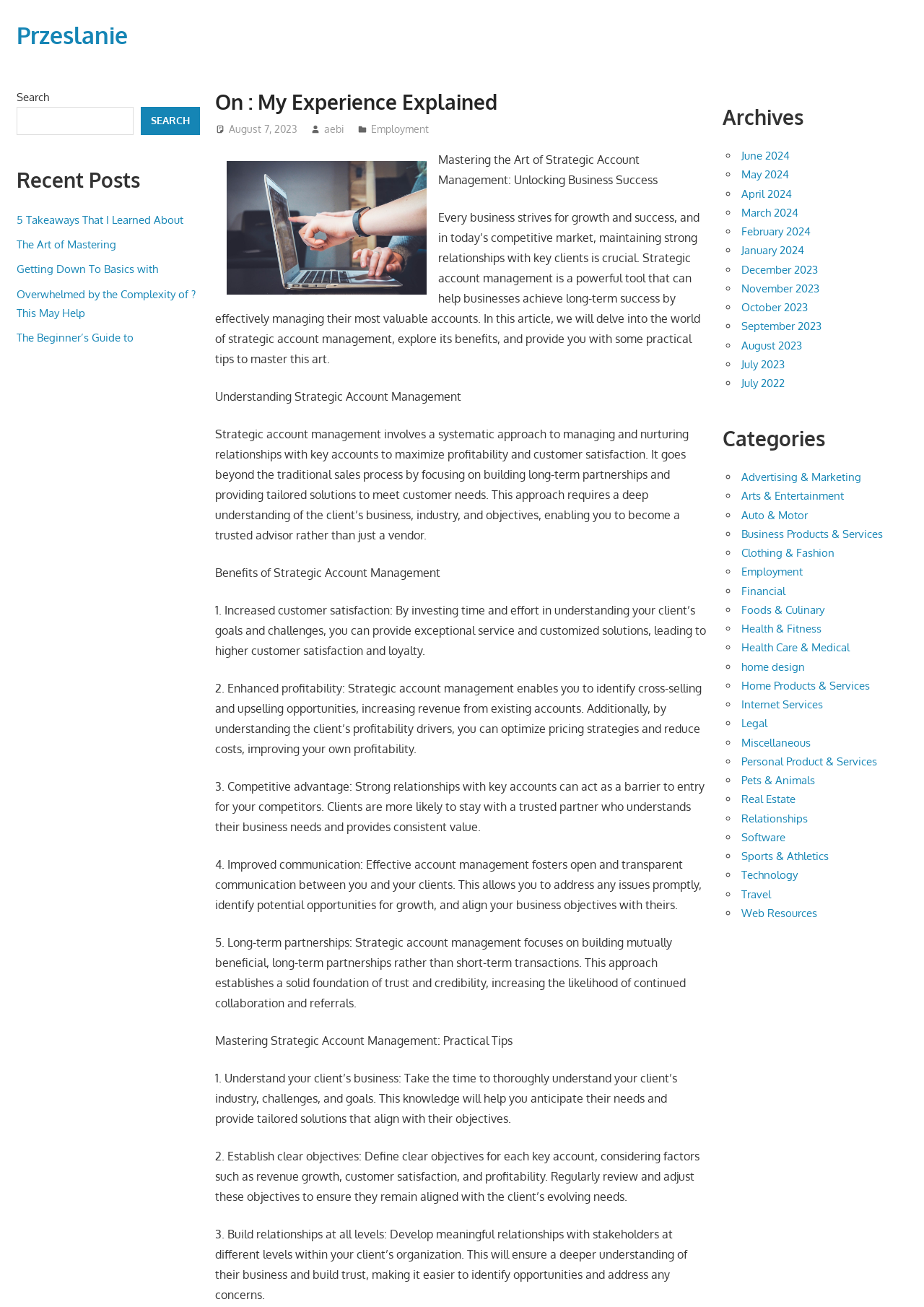Locate the bounding box of the user interface element based on this description: "Travel".

[0.802, 0.679, 0.834, 0.689]